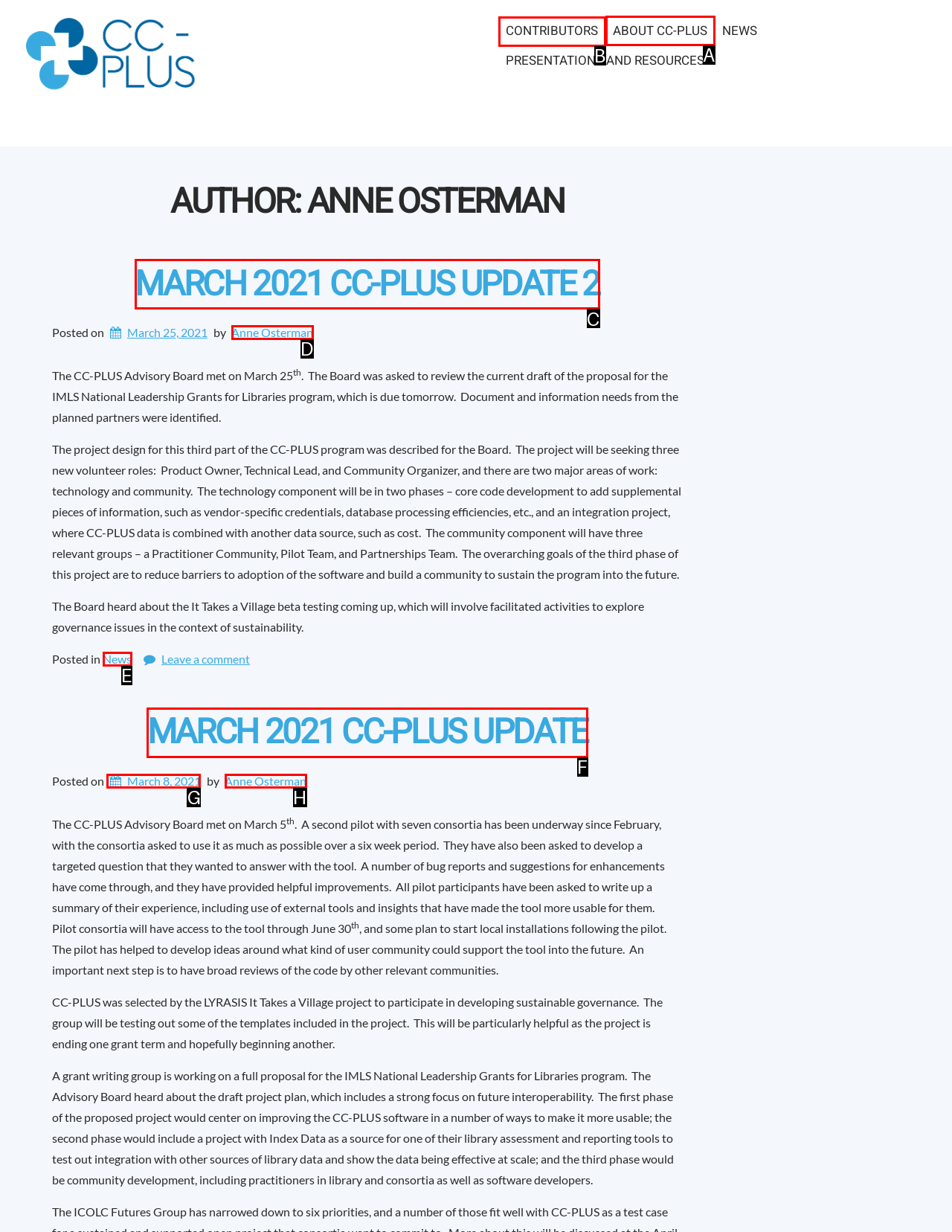For the task: View the ABOUT CC-PLUS page, identify the HTML element to click.
Provide the letter corresponding to the right choice from the given options.

A